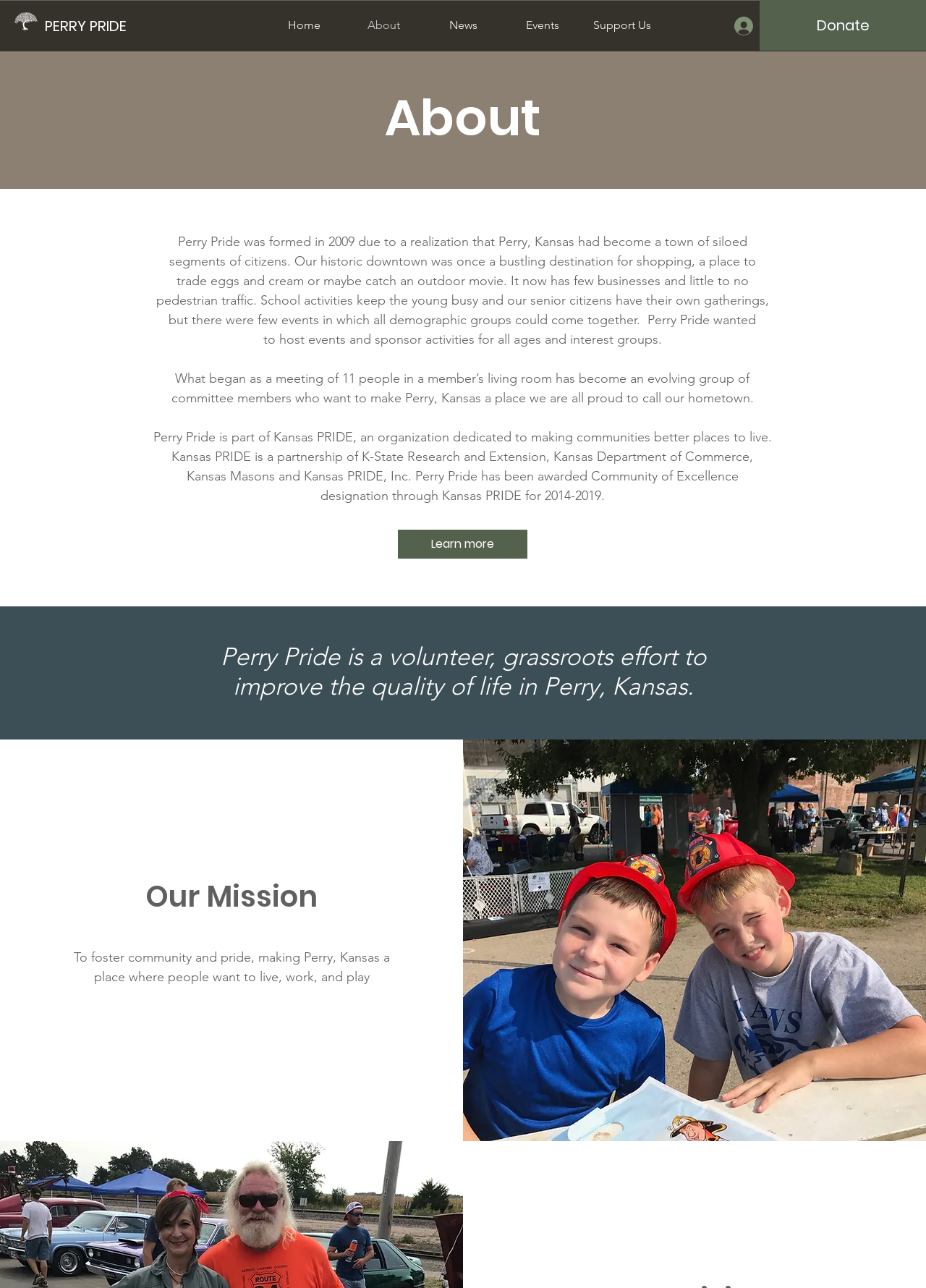Identify the bounding box for the given UI element using the description provided. Coordinates should be in the format (top-left x, top-left y, bottom-right x, bottom-right y) and must be between 0 and 1. Here is the description: Business Products & Services

None